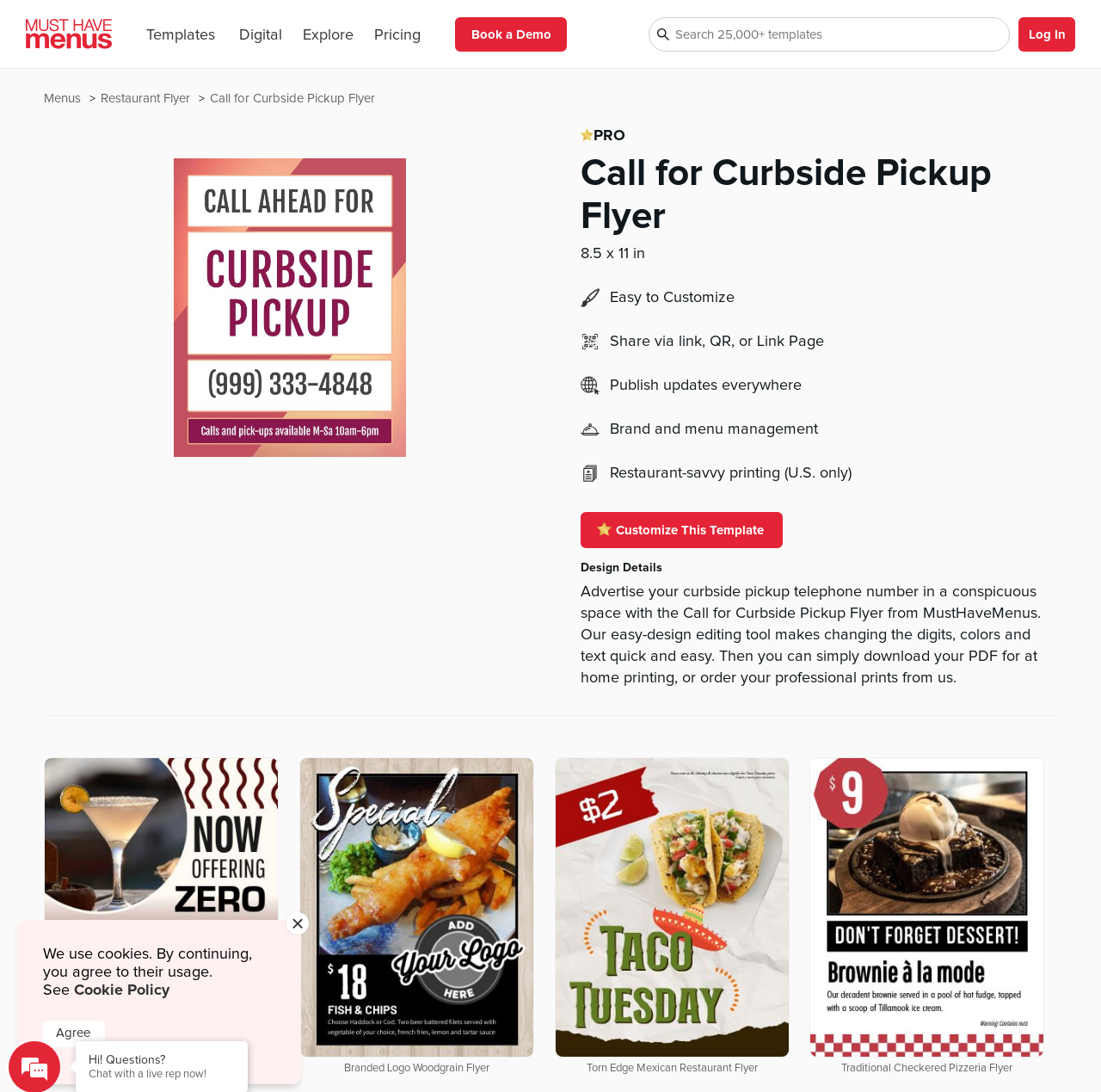Provide the bounding box coordinates of the HTML element described by the text: "Customize This Template".

[0.528, 0.468, 0.711, 0.502]